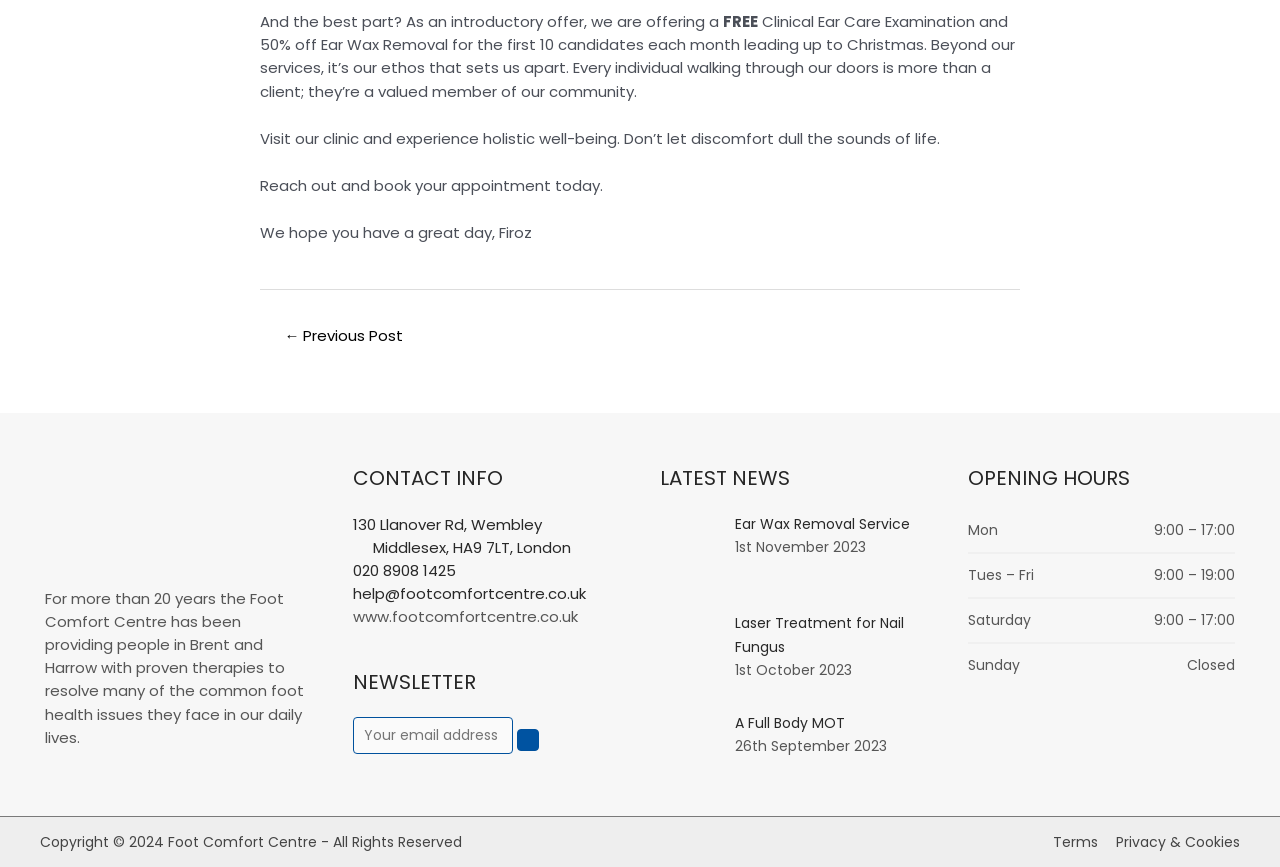Find the bounding box coordinates for the area that should be clicked to accomplish the instruction: "Visit the previous post".

[0.205, 0.369, 0.333, 0.409]